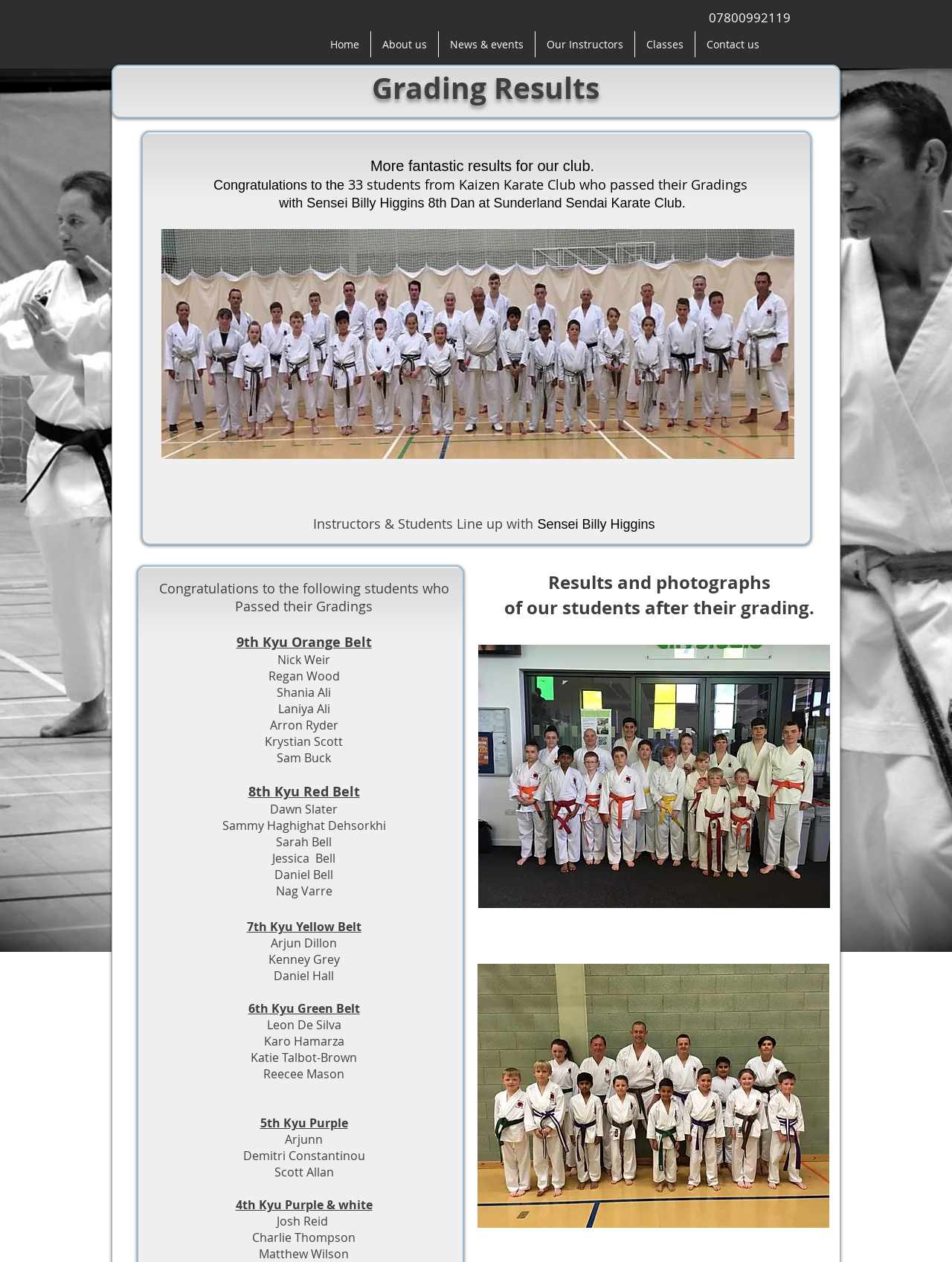How many students passed their gradings?
Give a detailed response to the question by analyzing the screenshot.

The webpage lists multiple students who passed their gradings, with each student's name and belt color mentioned. There are more than 20 students listed, indicating that more than 20 students passed their gradings.